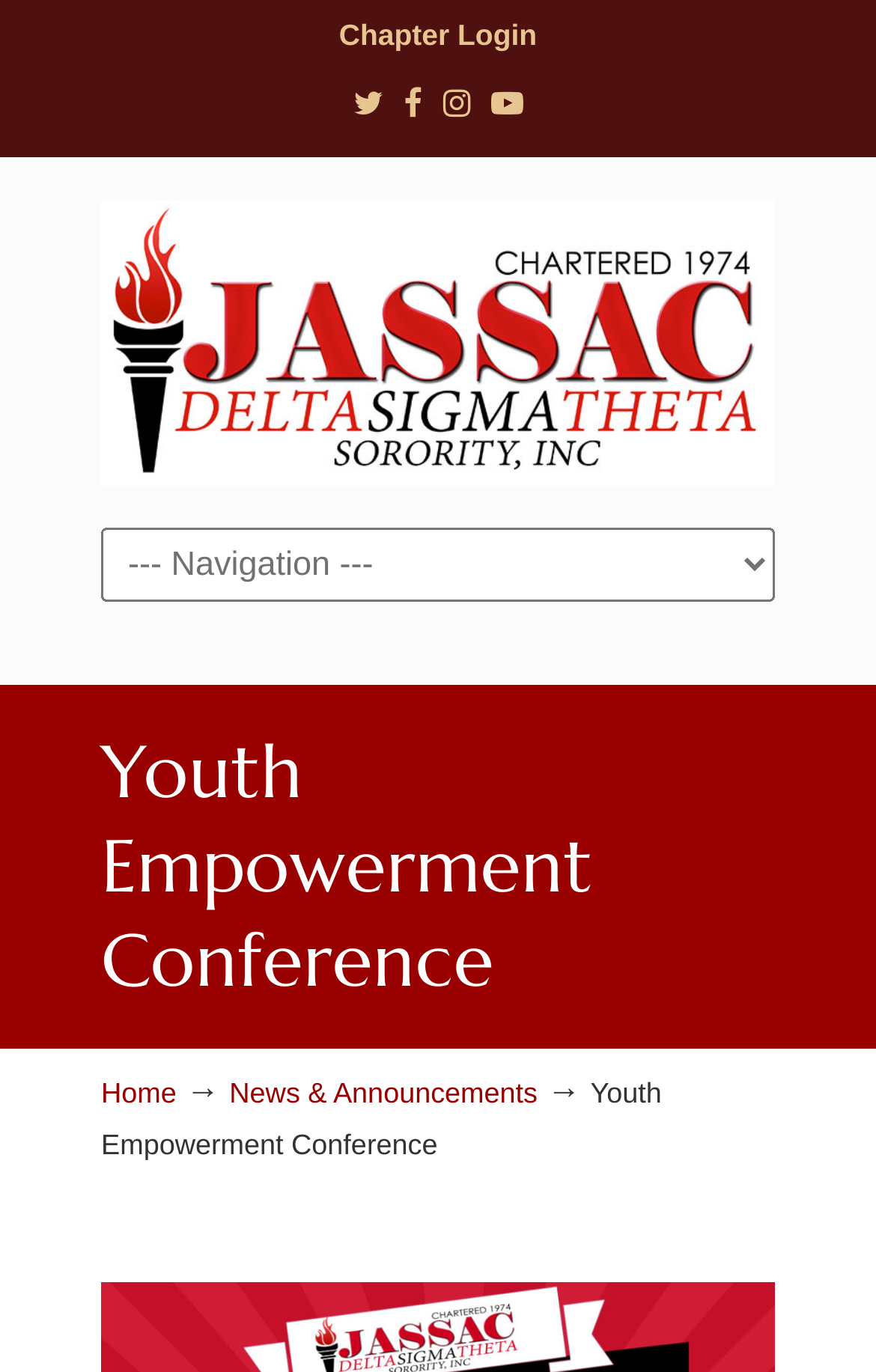Determine and generate the text content of the webpage's headline.

Youth Empowerment Conference